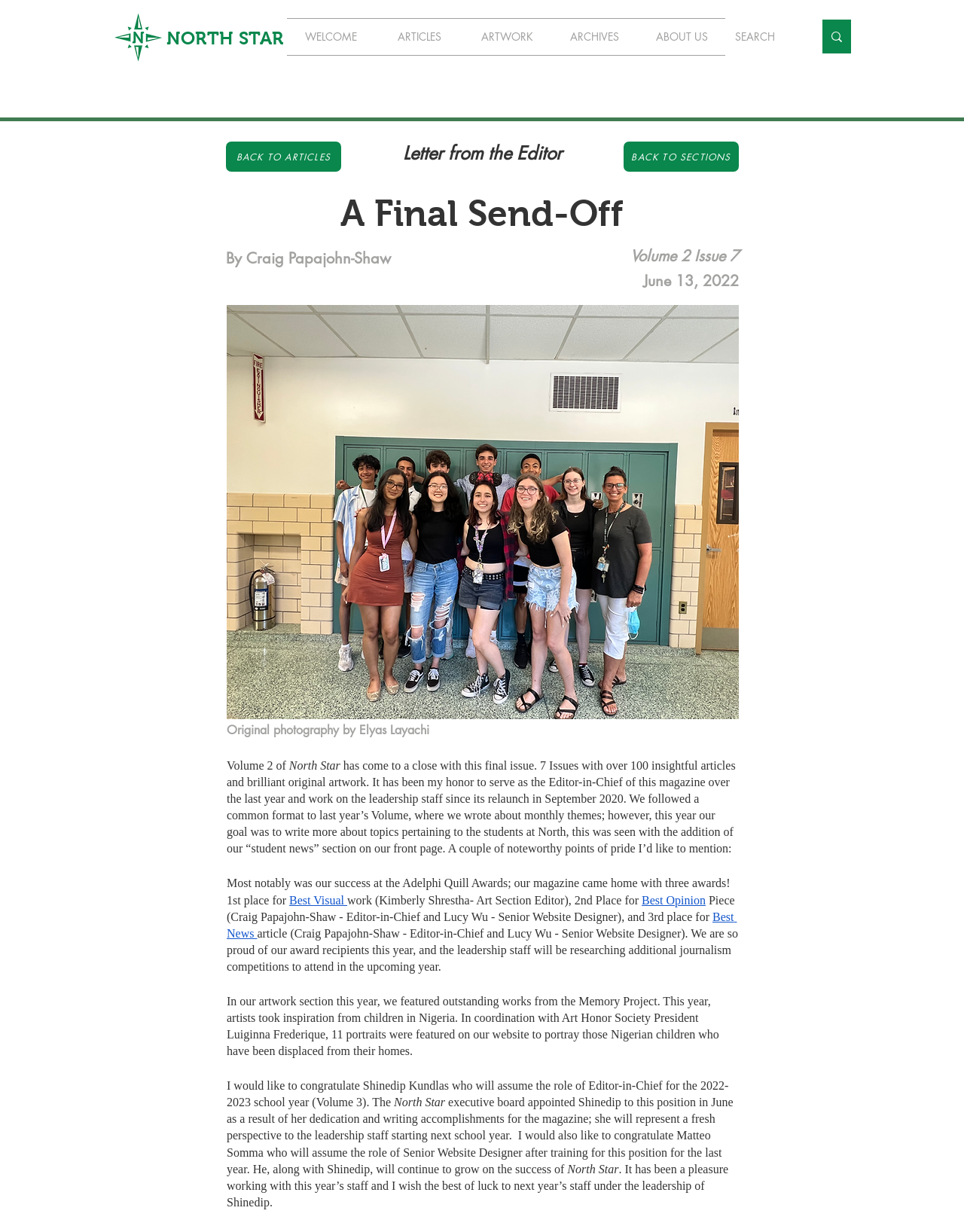Predict the bounding box coordinates of the UI element that matches this description: "ARCHIVES". The coordinates should be in the format [left, top, right, bottom] with each value between 0 and 1.

[0.571, 0.015, 0.662, 0.045]